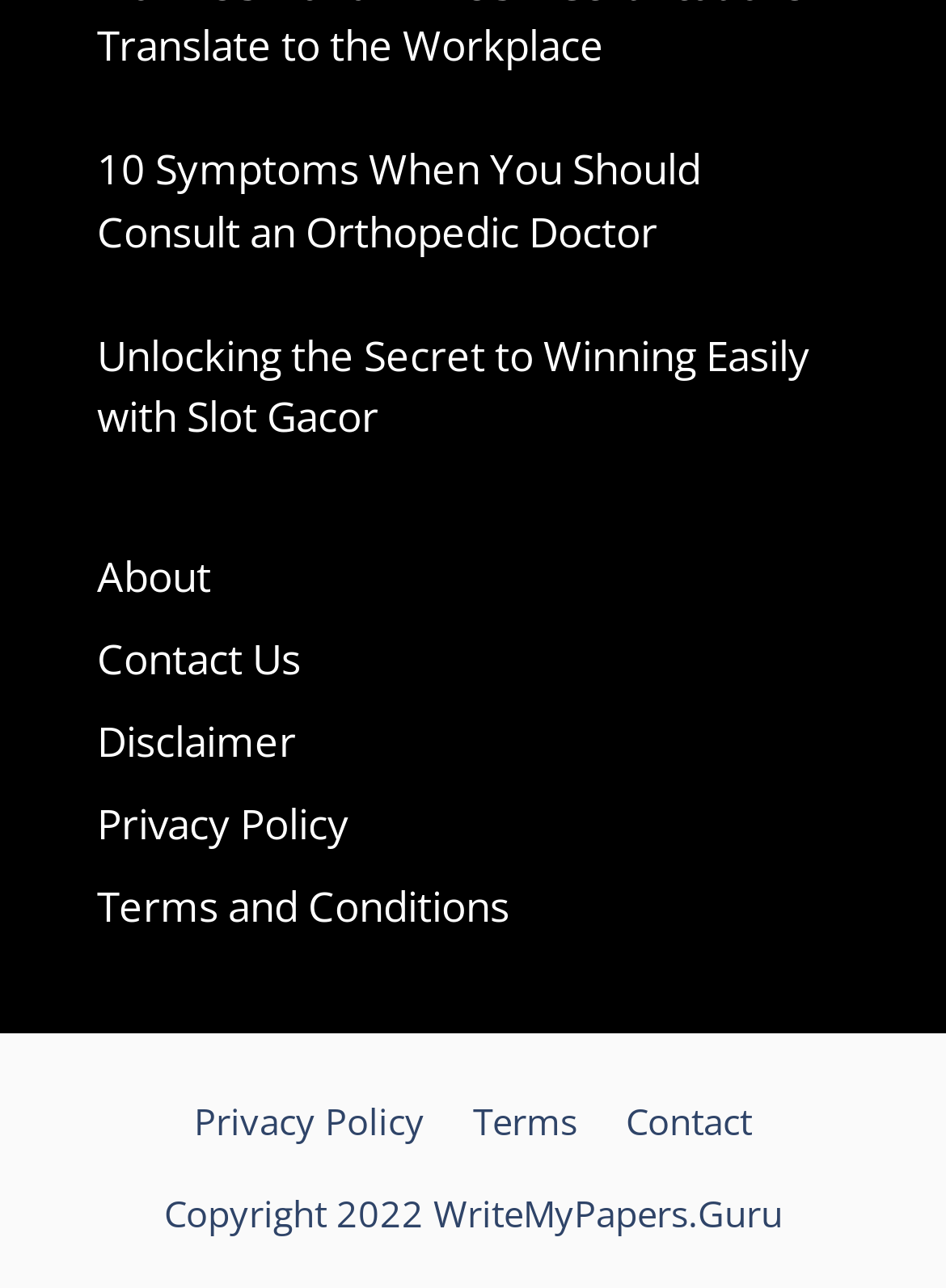Give a one-word or short-phrase answer to the following question: 
What is the purpose of the second link?

Unlocking Slot Gacor